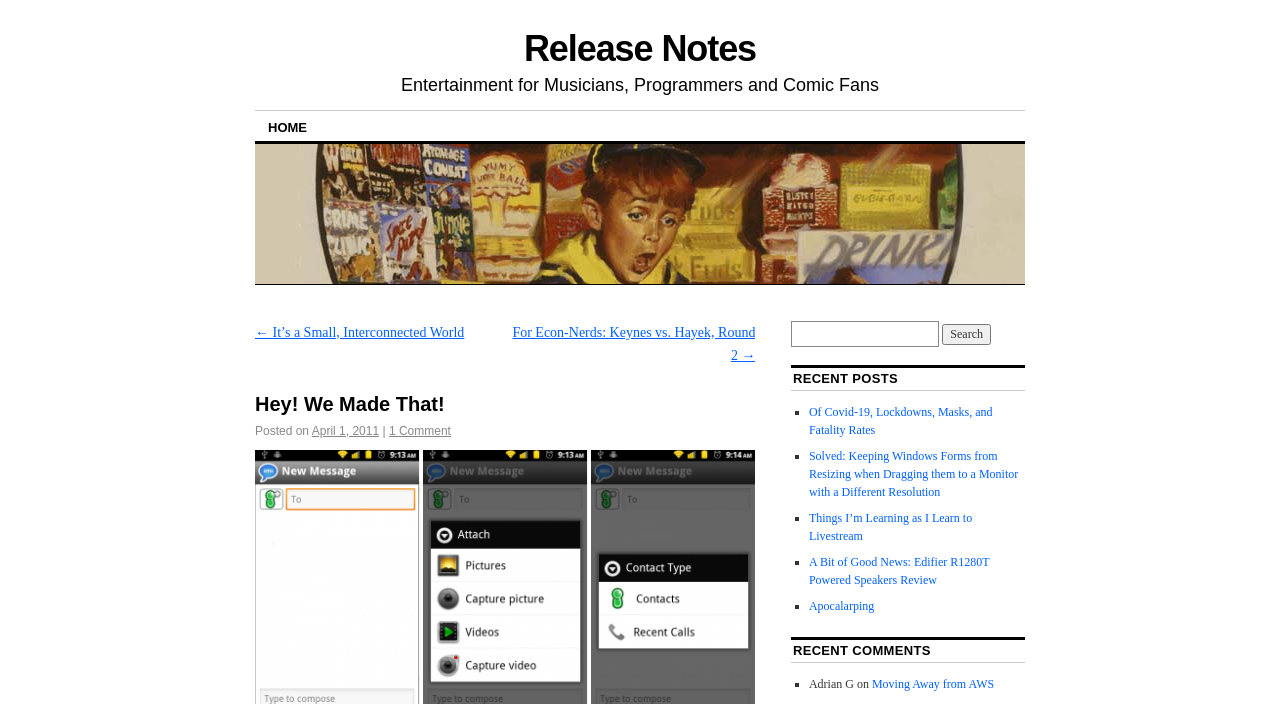Generate a thorough caption that explains the contents of the webpage.

The webpage is titled "Hey! We Made That! | Release Notes" and appears to be a blog or personal website. At the top, there is a link to "Release Notes" and a static text describing the website as "Entertainment for Musicians, Programmers and Comic Fans". 

On the top-left, there is a navigation menu with links to "HOME" and an empty link. Below the navigation menu, there is a section with a heading "Hey! We Made That!" followed by a link to a blog post titled "It’s a Small, Interconnected World" and another link to a post titled "For Econ-Nerds: Keynes vs. Hayek, Round 2". 

To the right of the blog post links, there is a section with a heading "Posted on" followed by the date "April 1, 2011", a separator, and a link to "1 Comment". 

Below the blog post section, there is a search bar with a textbox and a "Search" button. 

On the right side of the page, there is a section with a heading "RECENT POSTS" followed by a list of five blog post links, each preceded by a list marker. The posts are titled "Of Covid-19, Lockdowns, Masks, and Fatality Rates", "Solved: Keeping Windows Forms from Resizing when Dragging them to a Monitor with a Different Resolution", "Things I’m Learning as I Learn to Livestream", "A Bit of Good News: Edifier R1280T Powered Speakers Review", and "Apocalarping". 

Further down on the right side, there is a section with a heading "RECENT COMMENTS" followed by a list with one comment from "Adrian G" on the post "Moving Away from AWS".